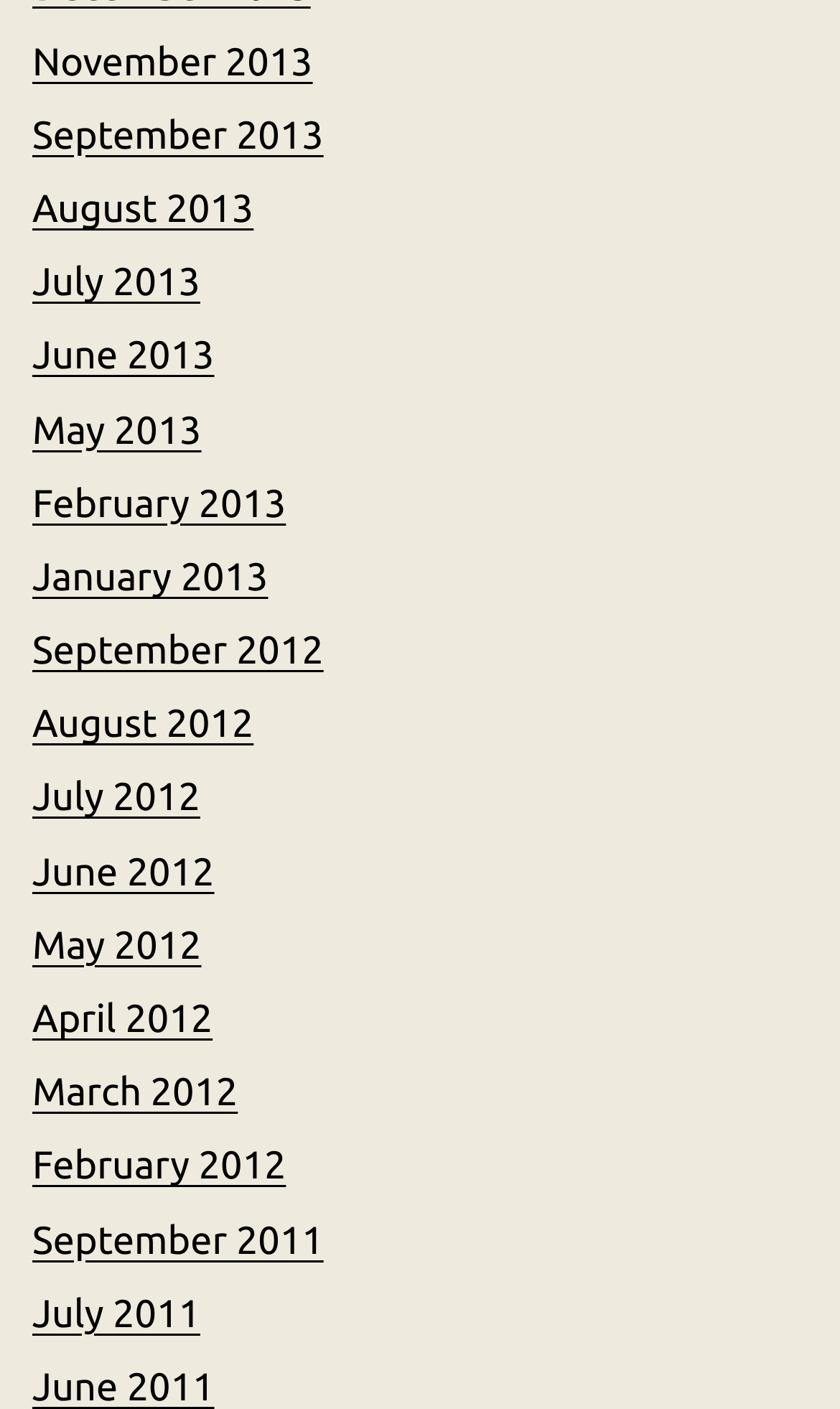Kindly provide the bounding box coordinates of the section you need to click on to fulfill the given instruction: "view May 2012".

[0.038, 0.656, 0.24, 0.686]